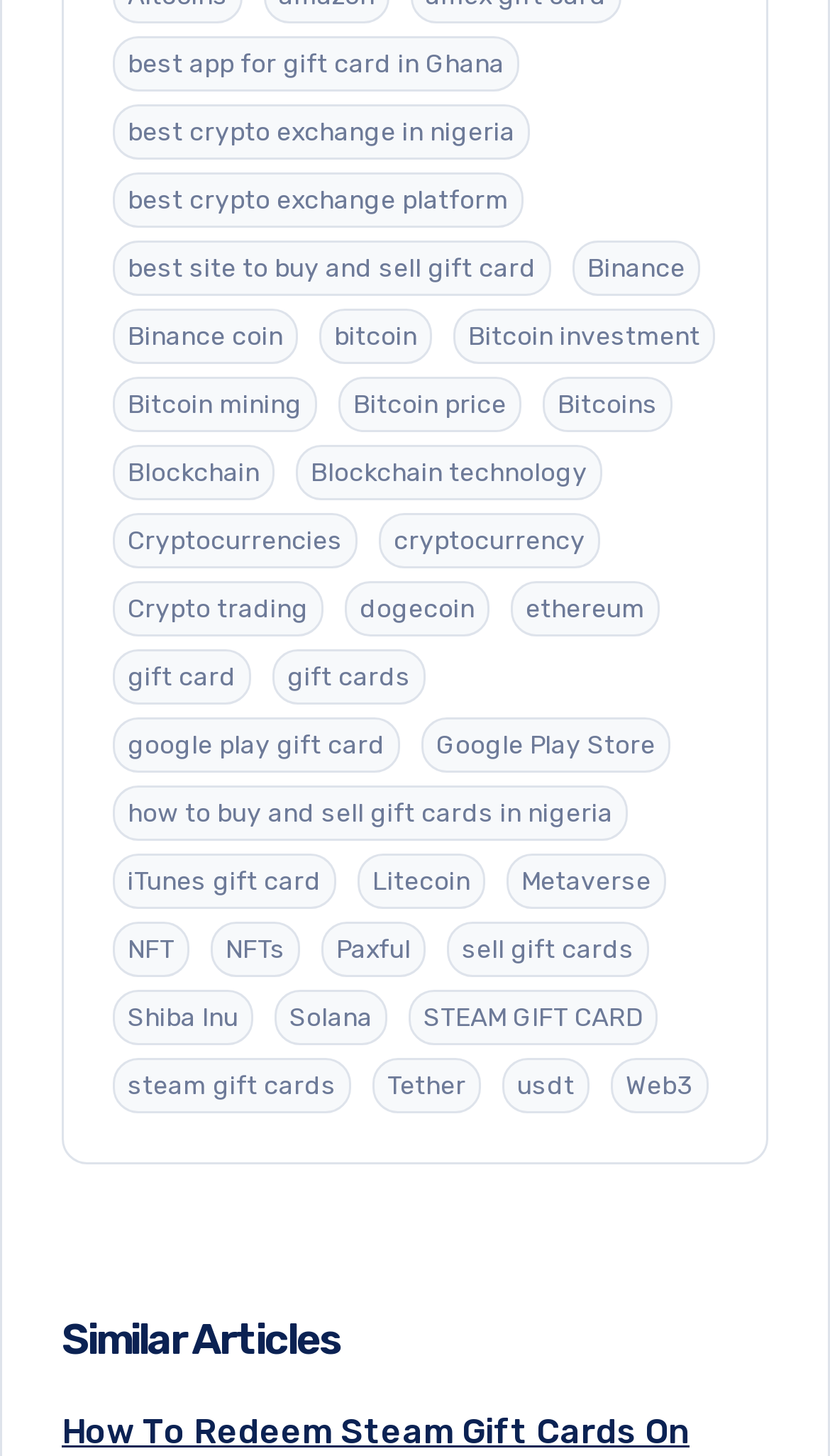Answer the question in one word or a short phrase:
How many cryptocurrency-related links are there?

13